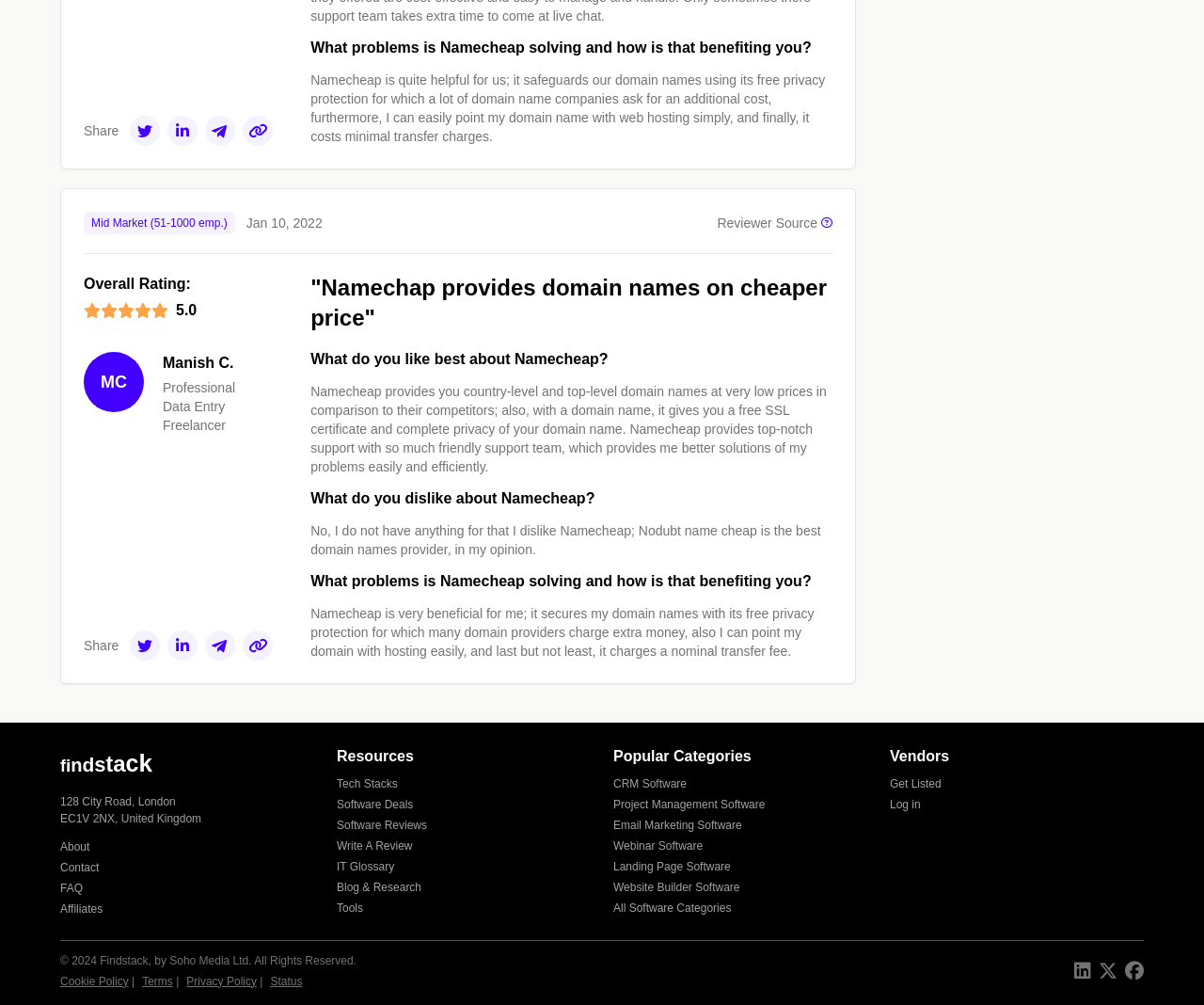What is the overall rating of Namecheap?
With the help of the image, please provide a detailed response to the question.

The overall rating of Namecheap is 5.0, which can be found in the review section of the webpage, where it is explicitly stated as 'Overall Rating: 5.0'.